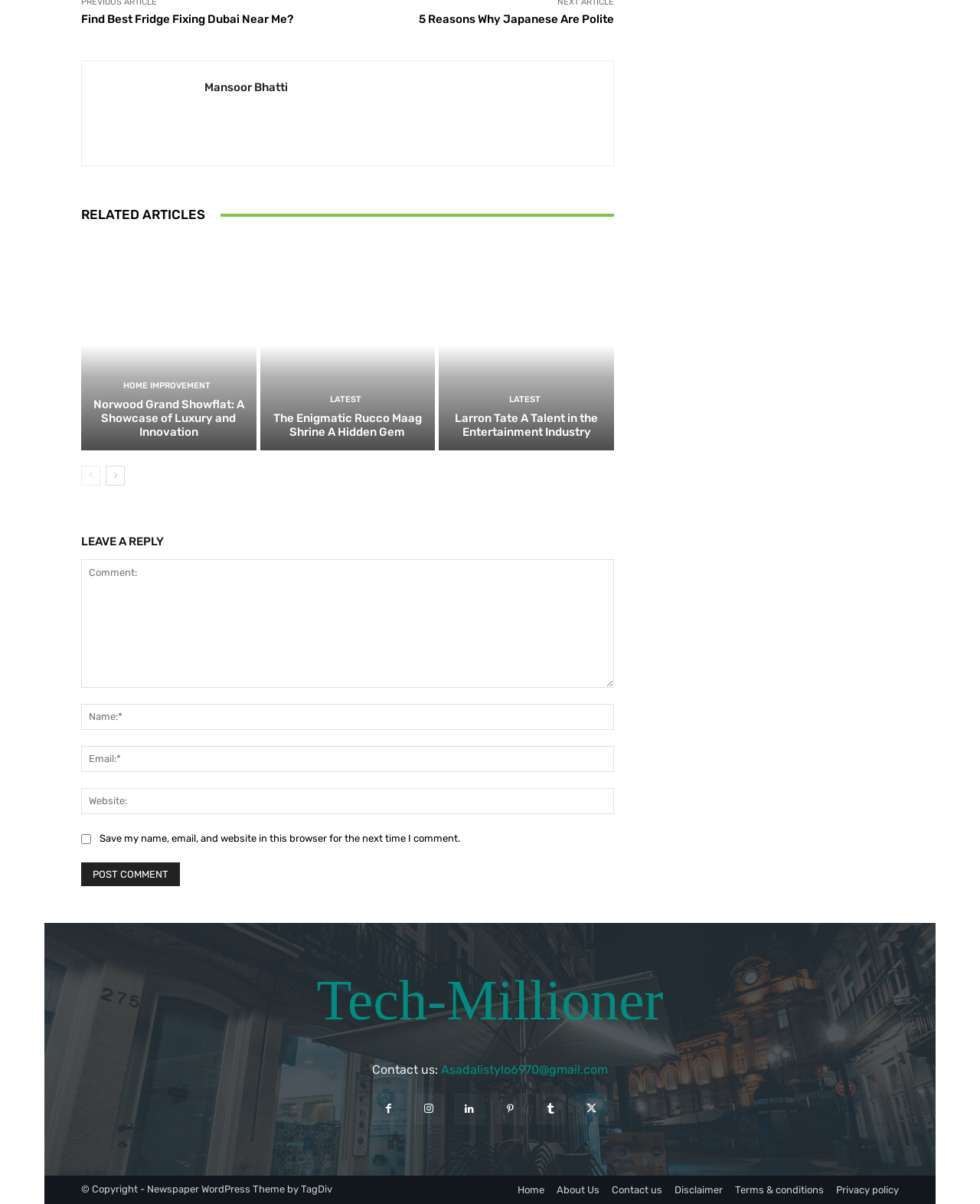How many social media links are provided in the footer?
Relying on the image, give a concise answer in one word or a brief phrase.

6